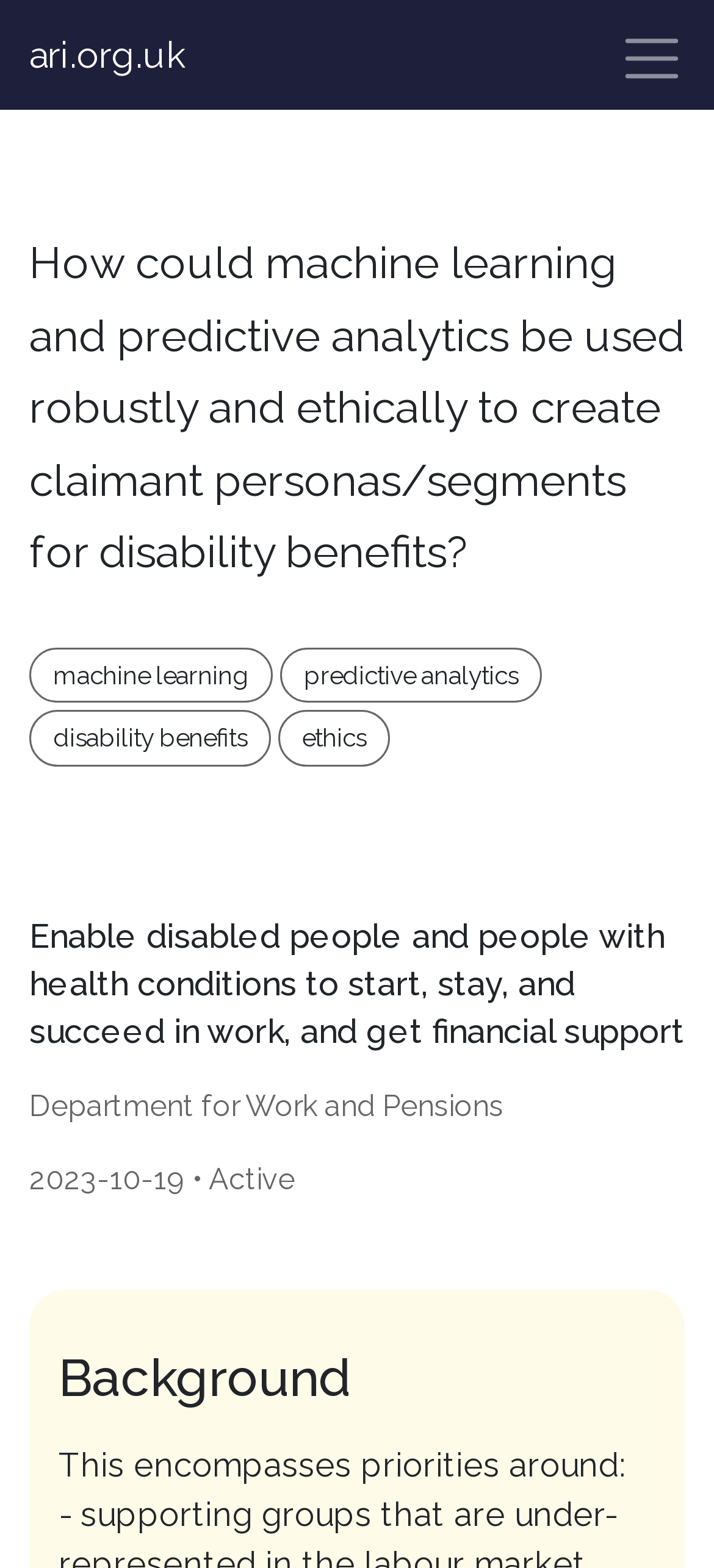What is the related department mentioned on the webpage?
Using the information presented in the image, please offer a detailed response to the question.

I found a link on the webpage that mentions 'Department for Work and Pensions', which suggests that this department is related to the topic of disability benefits and supporting people with health conditions.